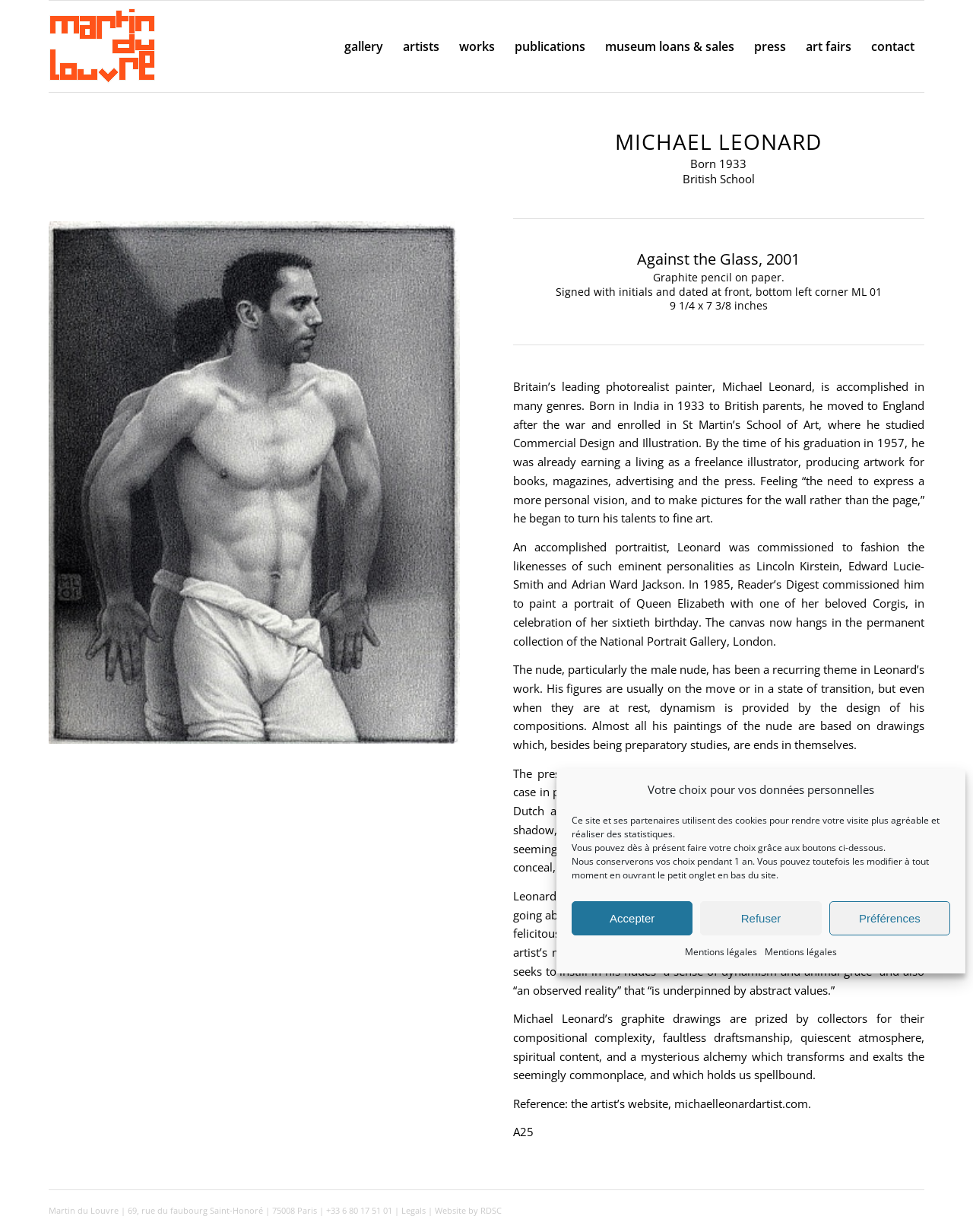Given the element description "Mentions légales" in the screenshot, predict the bounding box coordinates of that UI element.

[0.704, 0.766, 0.778, 0.781]